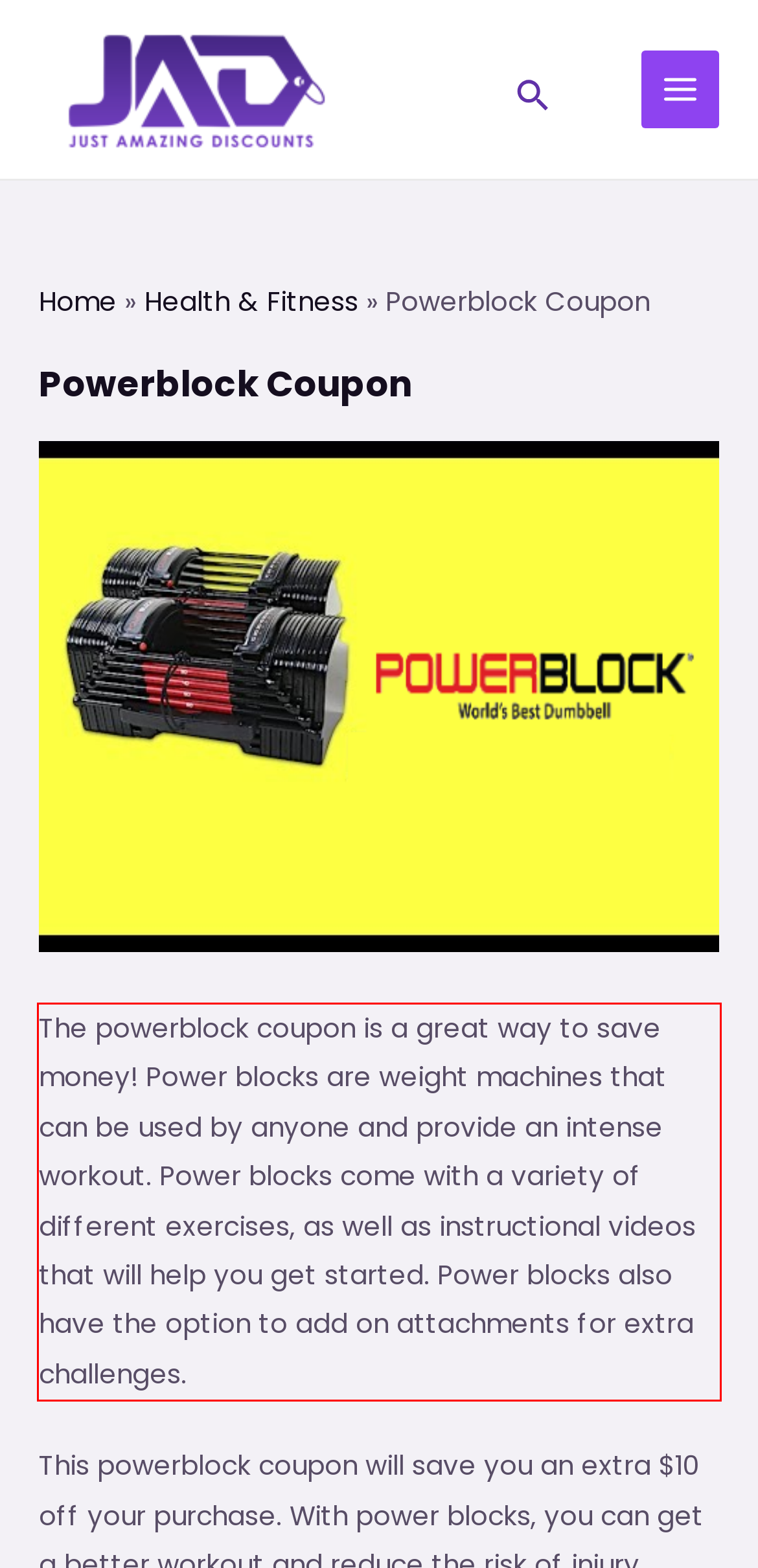You have a webpage screenshot with a red rectangle surrounding a UI element. Extract the text content from within this red bounding box.

The powerblock coupon is a great way to save money! Power blocks are weight machines that can be used by anyone and provide an intense workout. Power blocks come with a variety of different exercises, as well as instructional videos that will help you get started. Power blocks also have the option to add on attachments for extra challenges.